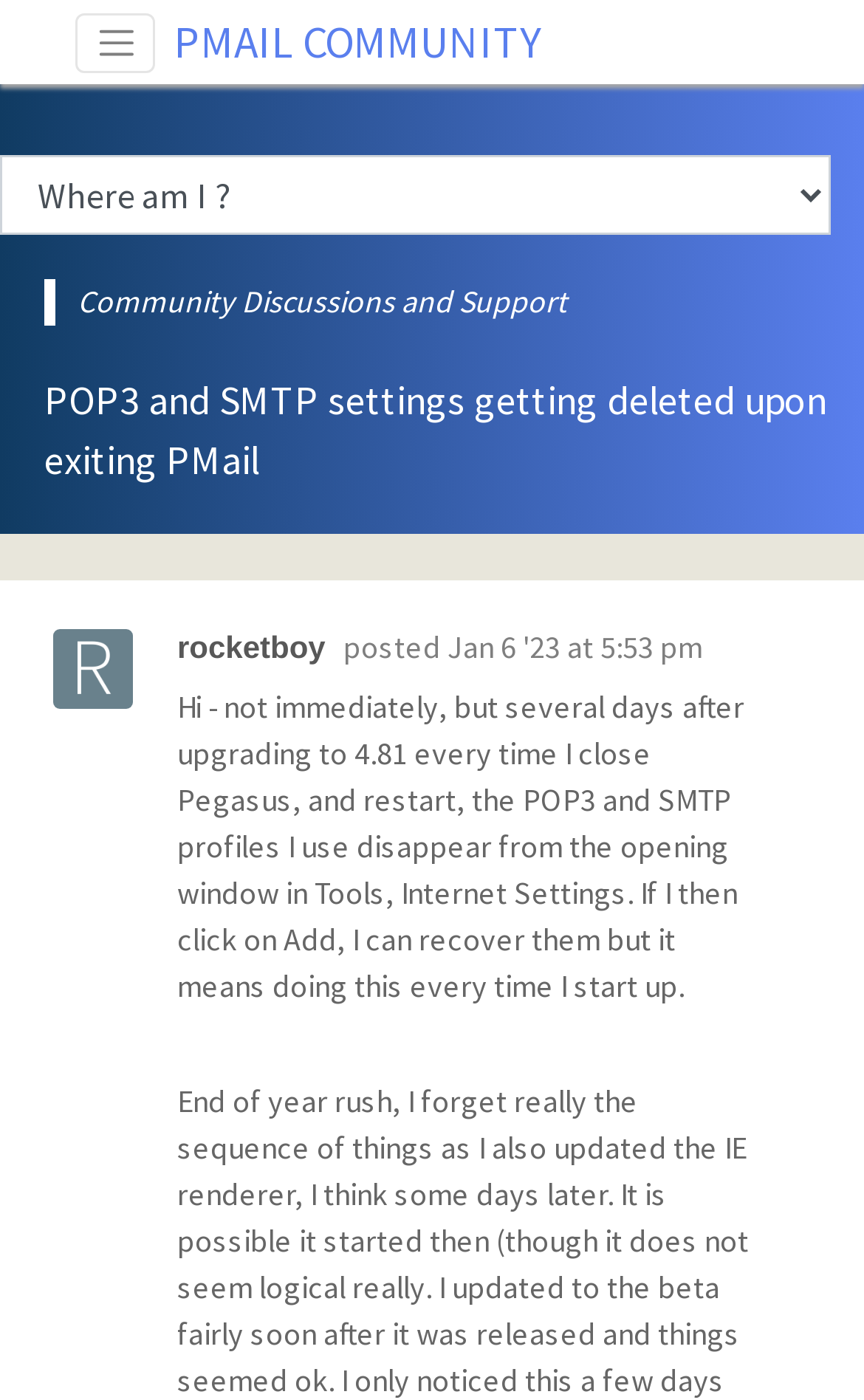What is the topic of the current discussion?
Look at the image and provide a detailed response to the question.

Based on the static text element 'POP3 and SMTP settings getting deleted upon exiting PMail', it is clear that the current discussion is about the issue of POP3 and SMTP settings getting deleted upon exiting Pegasus Mail.